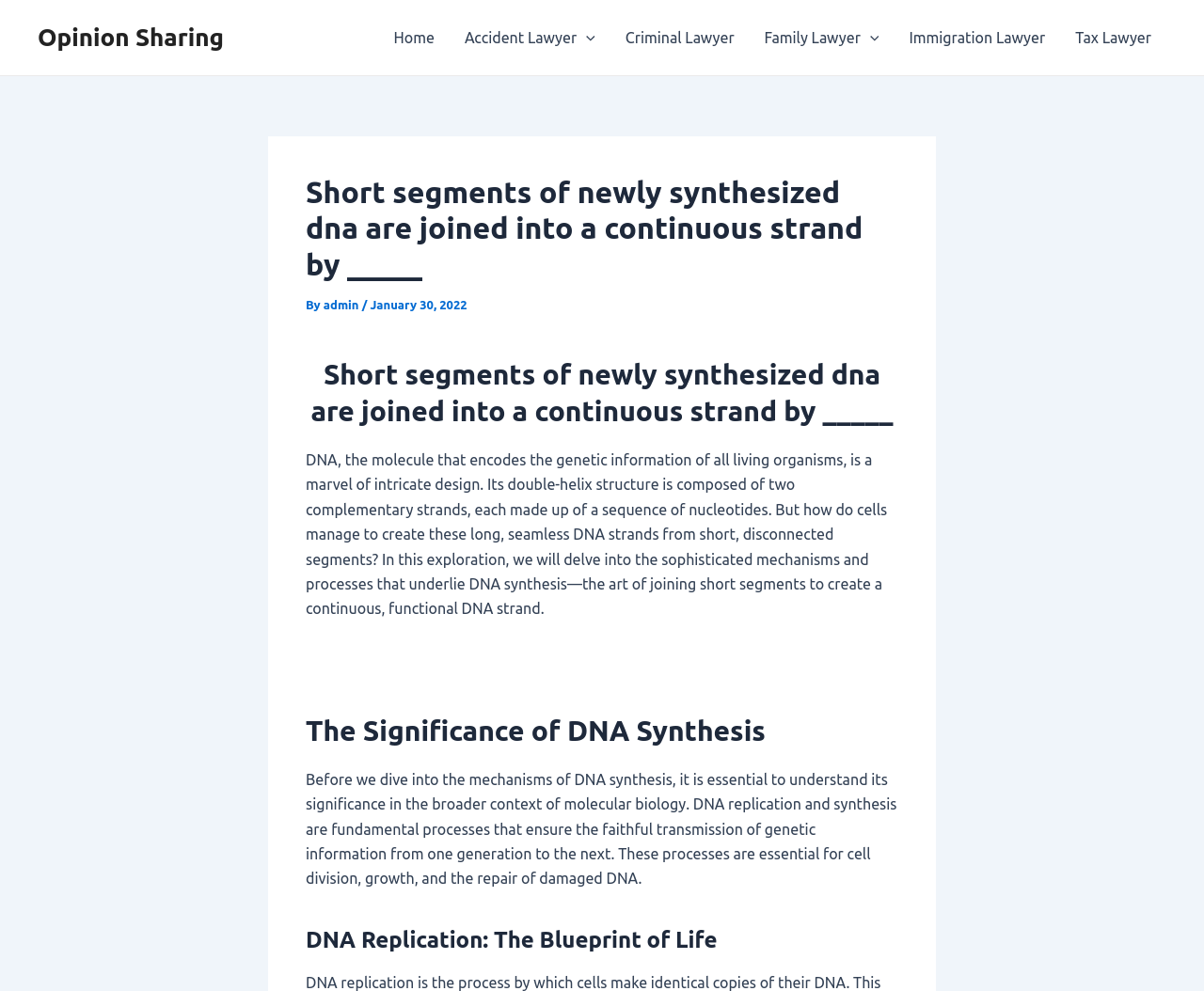Locate the bounding box coordinates of the area that needs to be clicked to fulfill the following instruction: "Click the contact link". The coordinates should be in the format of four float numbers between 0 and 1, namely [left, top, right, bottom].

None